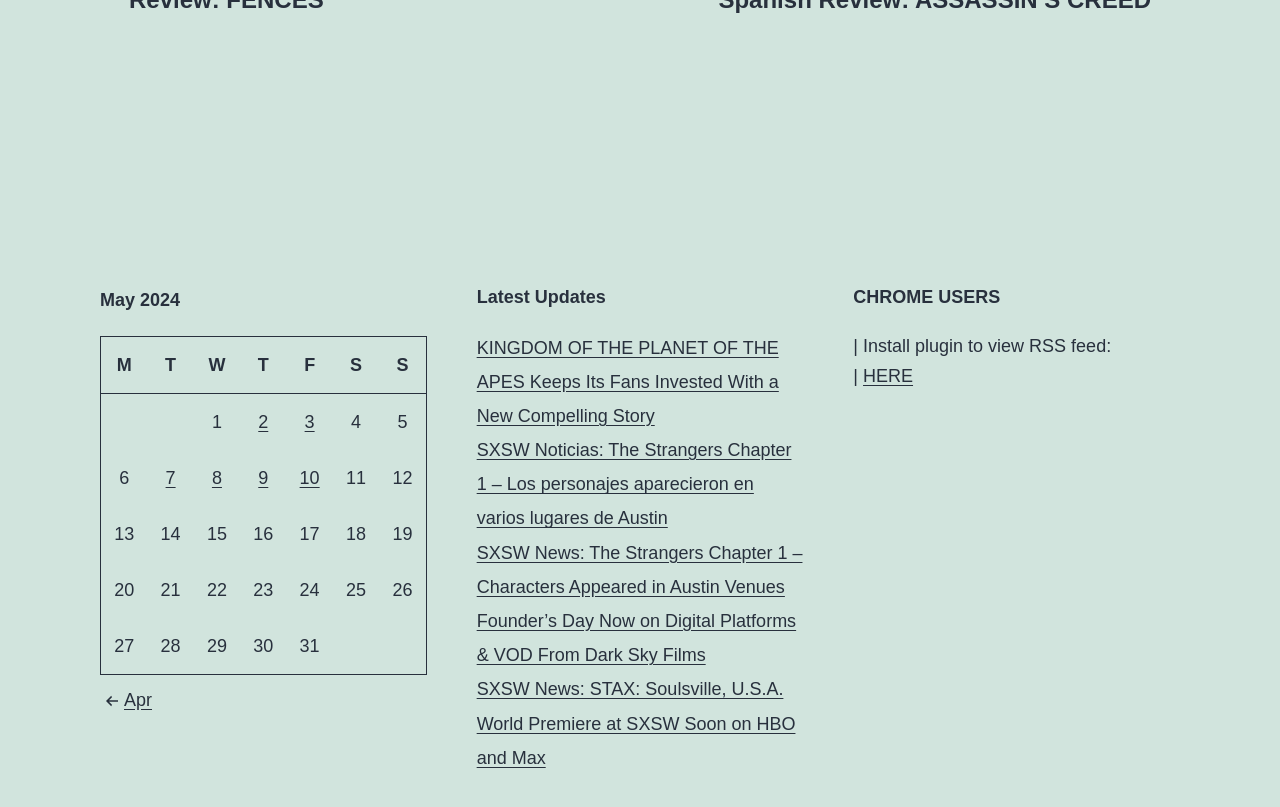Specify the bounding box coordinates of the element's area that should be clicked to execute the given instruction: "Go to previous month". The coordinates should be four float numbers between 0 and 1, i.e., [left, top, right, bottom].

[0.078, 0.855, 0.119, 0.88]